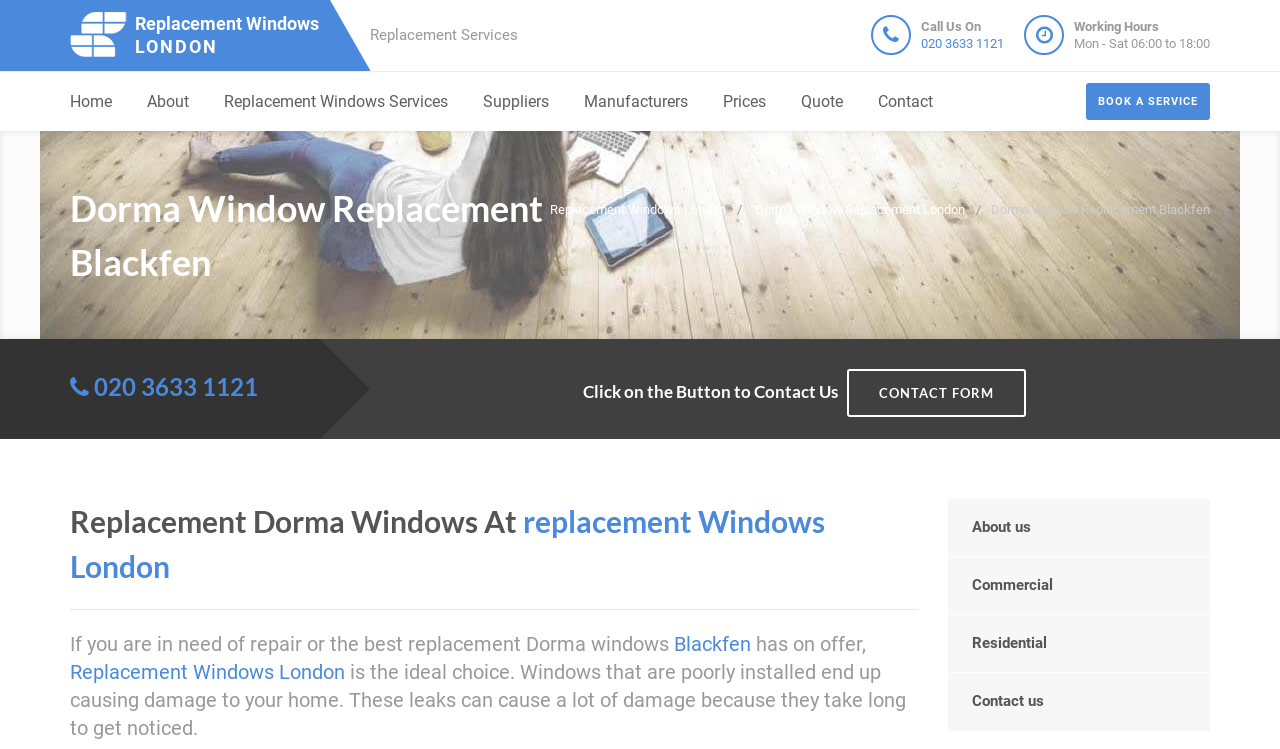Extract the text of the main heading from the webpage.

Dorma Window Replacement Blackfen